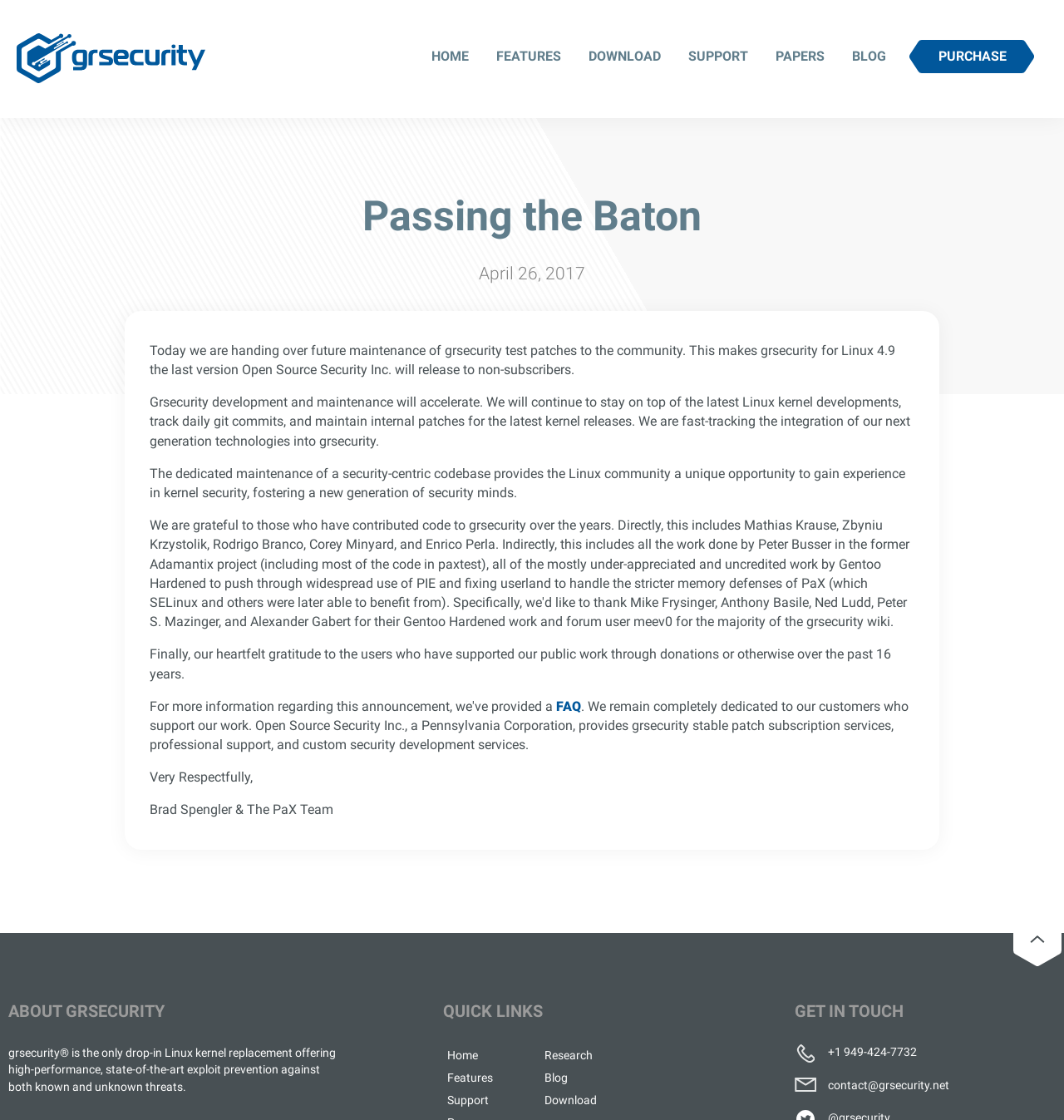Identify the bounding box coordinates of the section that should be clicked to achieve the task described: "go to the DOWNLOAD page".

[0.549, 0.033, 0.625, 0.068]